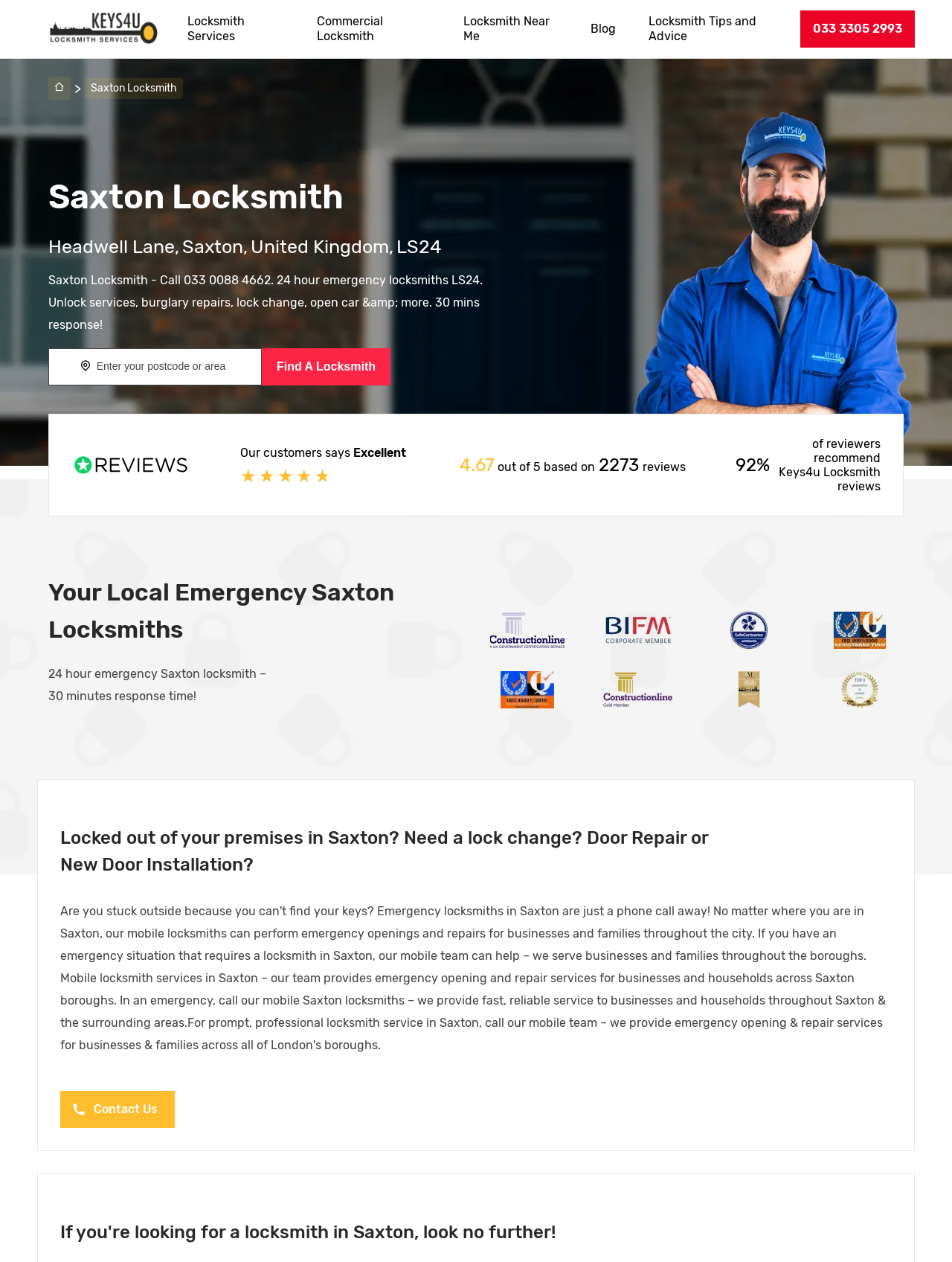Offer a meticulous description of the webpage's structure and content.

This webpage is about Saxton Locksmith, a 24-hour emergency locksmith service in LS24. At the top left corner, there is a logo of Keys4U, accompanied by a link to the logo. Next to the logo, there are several links to different sections of the website, including Locksmith Services, Commercial Locksmith, Locksmith Near Me, Blog, and Locksmith Tips and Advice. 

Below these links, there is a phone number, 033 3305 2993, and a social media icon. The title "Saxton Locksmith" is prominently displayed, followed by the address of the locksmith service, including Headwell Lane, Saxton, United Kingdom, and the postcode LS24. 

A brief description of the locksmith service is provided, mentioning their 24-hour emergency service, unlock services, burglary repairs, lock change, and car opening, with a 30-minute response time. 

On the right side of the page, there is a search box with a "Find A Locksmith" button. Below the search box, there is a section showcasing customer reviews, with a rating of 4.67 out of 5 based on 2273 reviews, and 92% of reviewers recommending Keys4u Locksmith. 

The main content of the page starts with a heading "Your Local Emergency Saxton Locksmiths", followed by a description of their 24-hour emergency service with a 30-minute response time. There are several accreditation logos displayed below. 

Further down the page, there is a section with a heading "Locked out of your premises in Saxton? Need a lock change? Door Repair or New Door Installation?", followed by a call-to-action link "Contact Us". Finally, there is a heading "If you're looking for a locksmith in Saxton, look no further!"